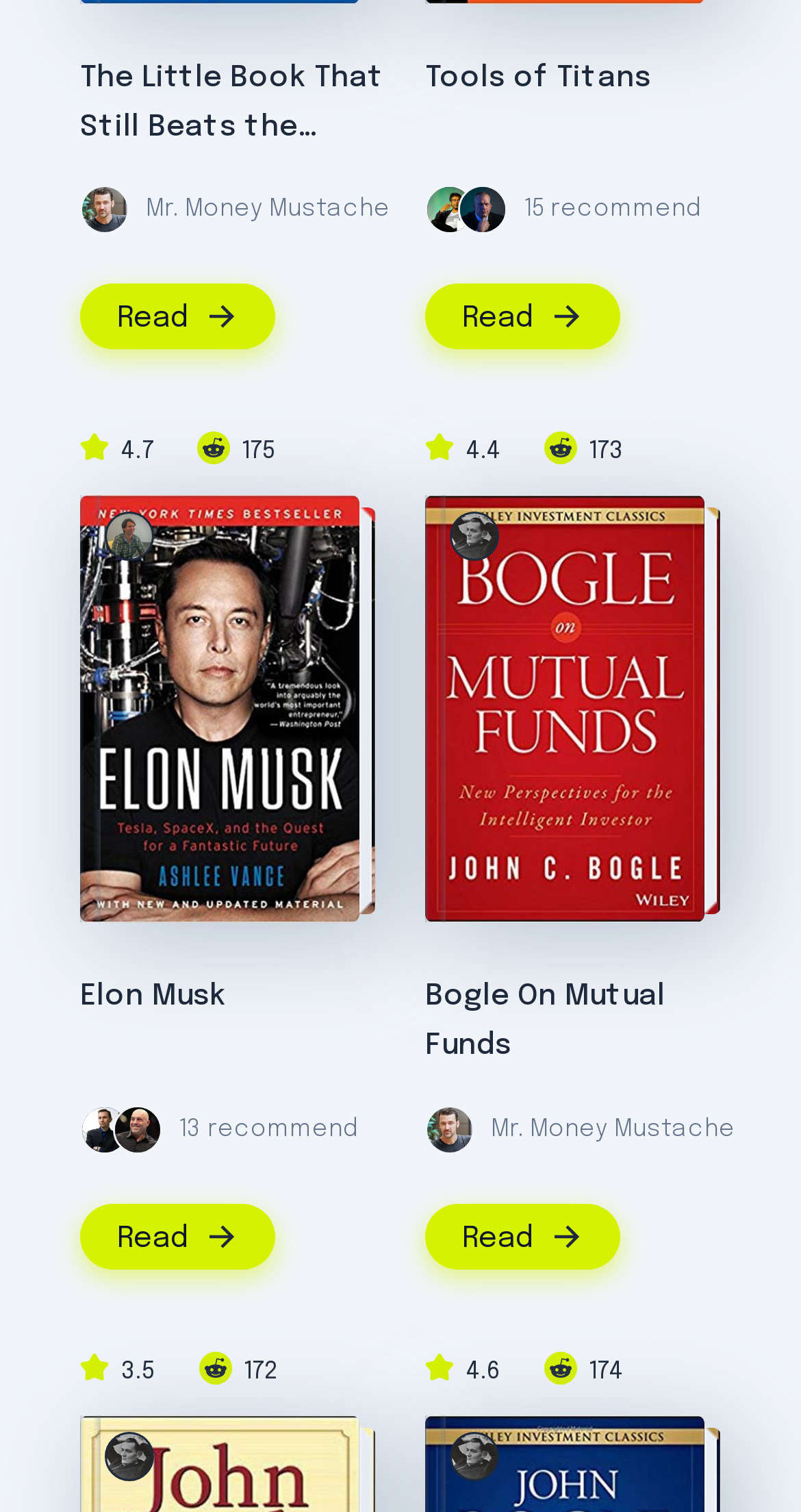Based on the image, give a detailed response to the question: What is the title of the first book?

I found the first heading element on the webpage, which is 'The Little Book That Still Beats the Market', so I assume it is the title of the first book.